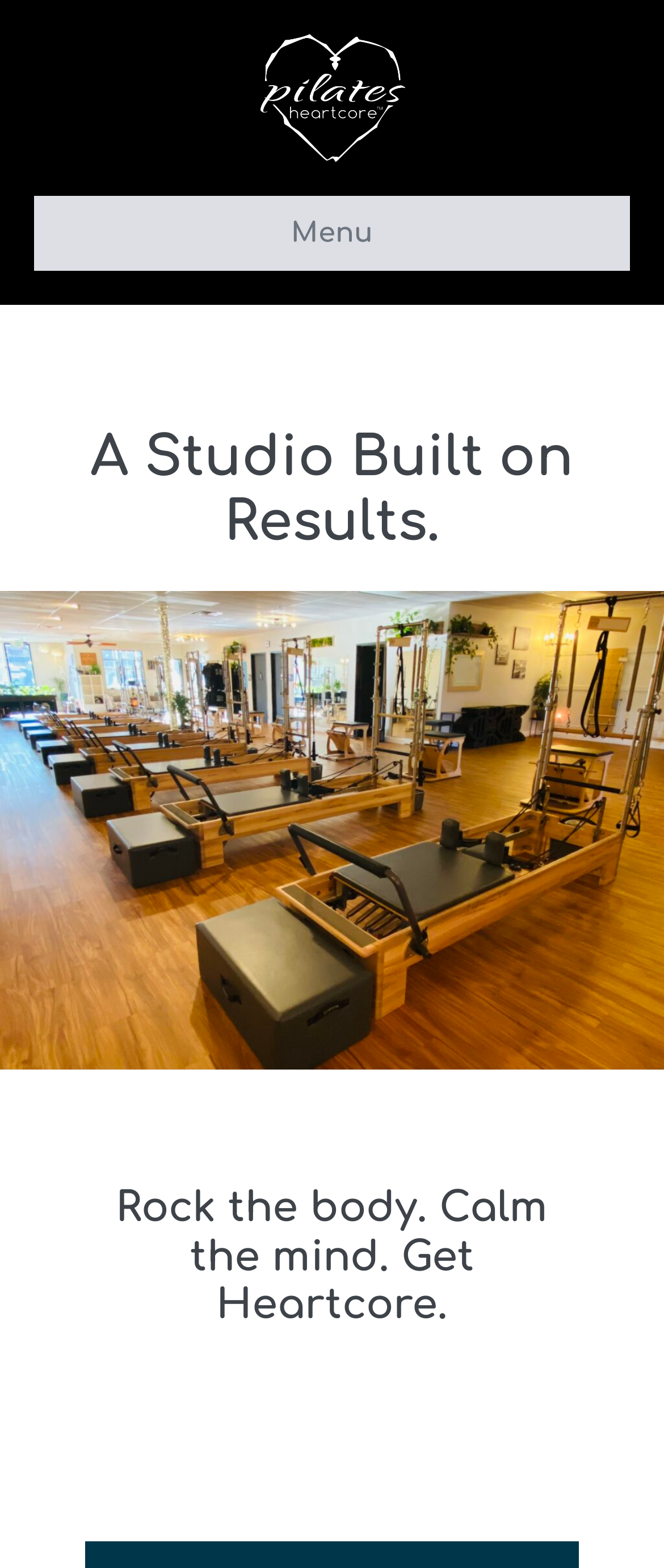Can you determine the main header of this webpage?

A Studio Built on Results.